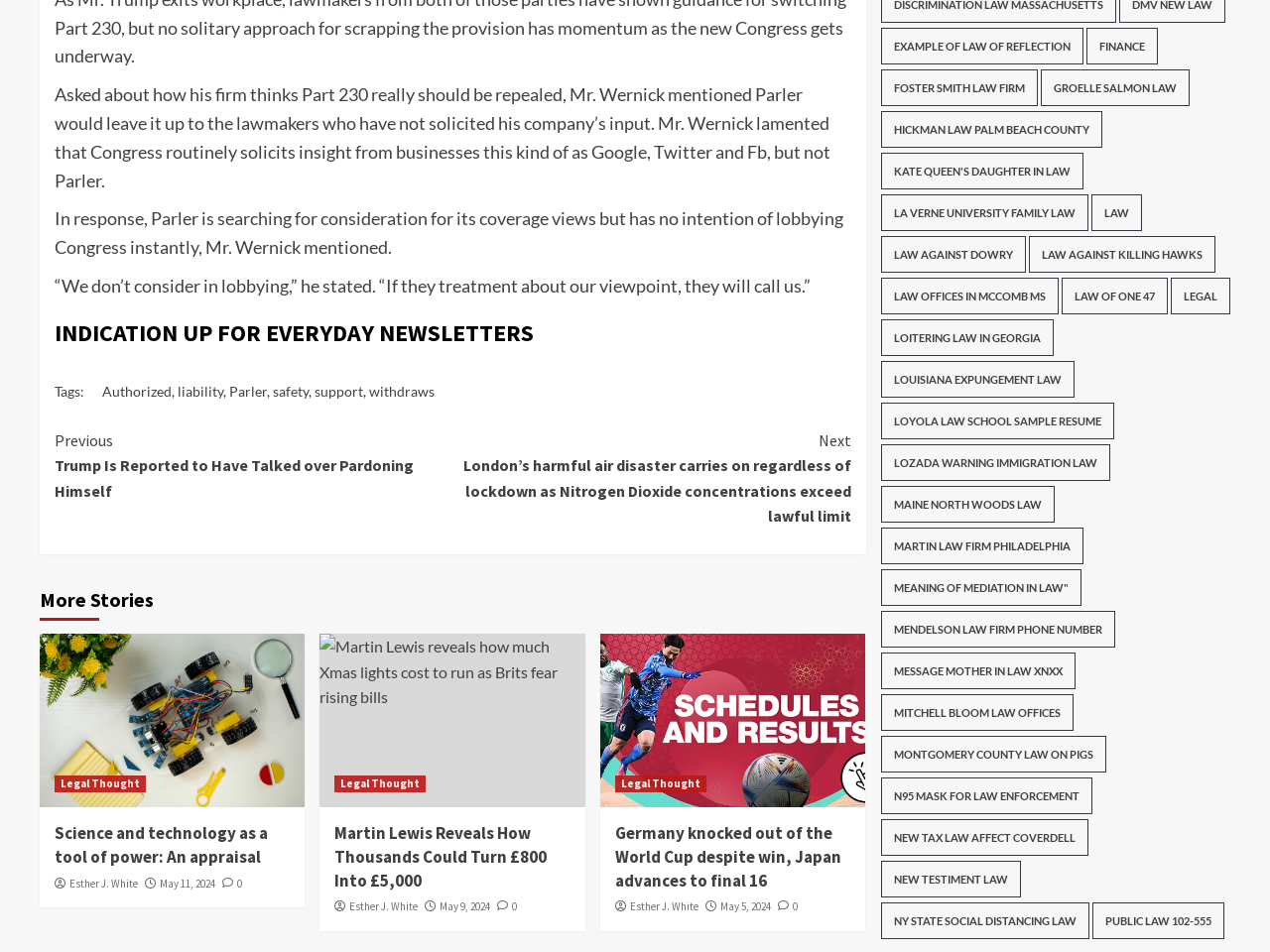Determine the bounding box coordinates of the clickable region to execute the instruction: "Click on 'Continue Reading'". The coordinates should be four float numbers between 0 and 1, denoted as [left, top, right, bottom].

[0.043, 0.439, 0.67, 0.567]